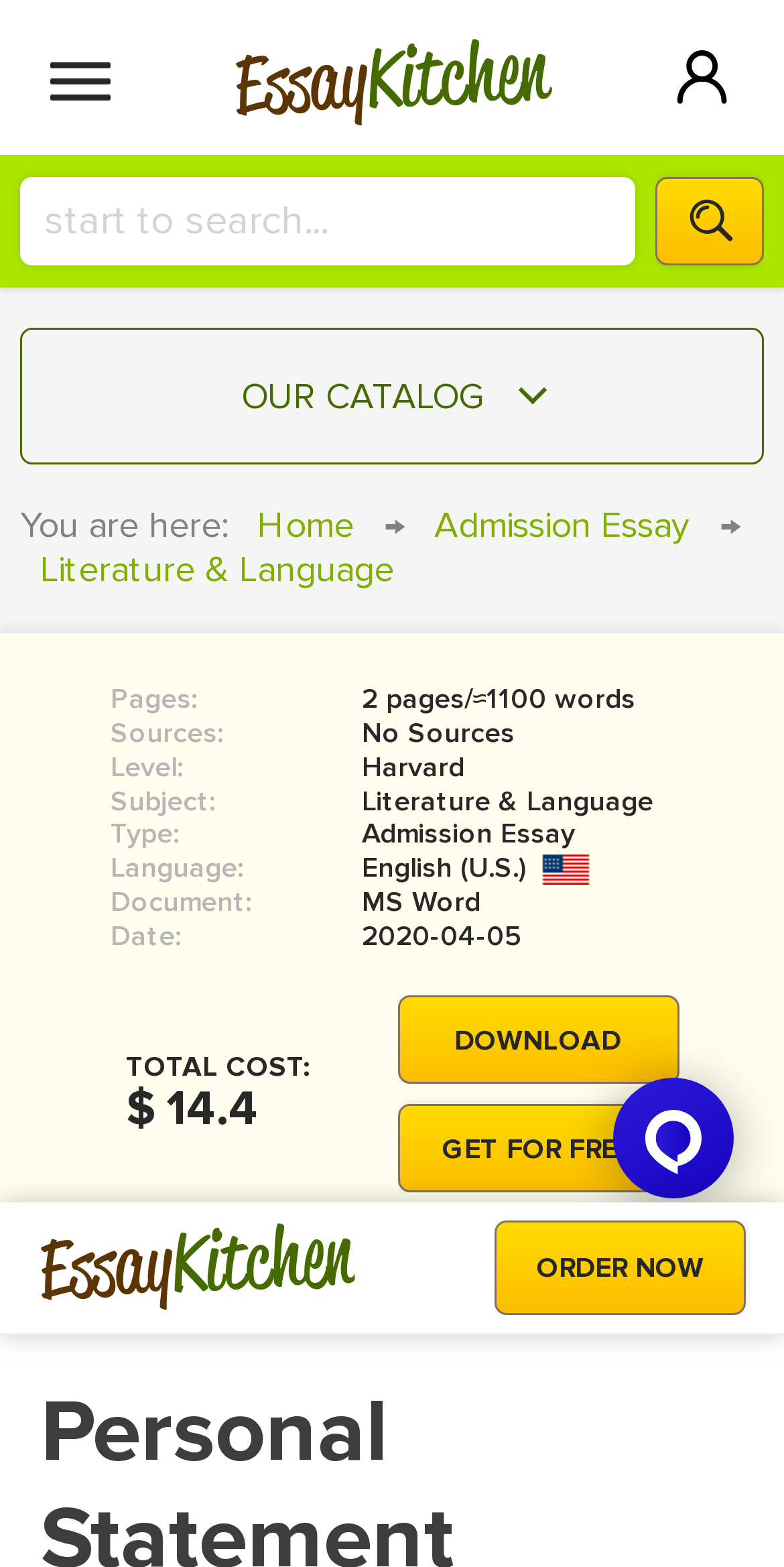Please specify the bounding box coordinates of the clickable region to carry out the following instruction: "Download the essay". The coordinates should be four float numbers between 0 and 1, in the format [left, top, right, bottom].

[0.506, 0.635, 0.865, 0.691]